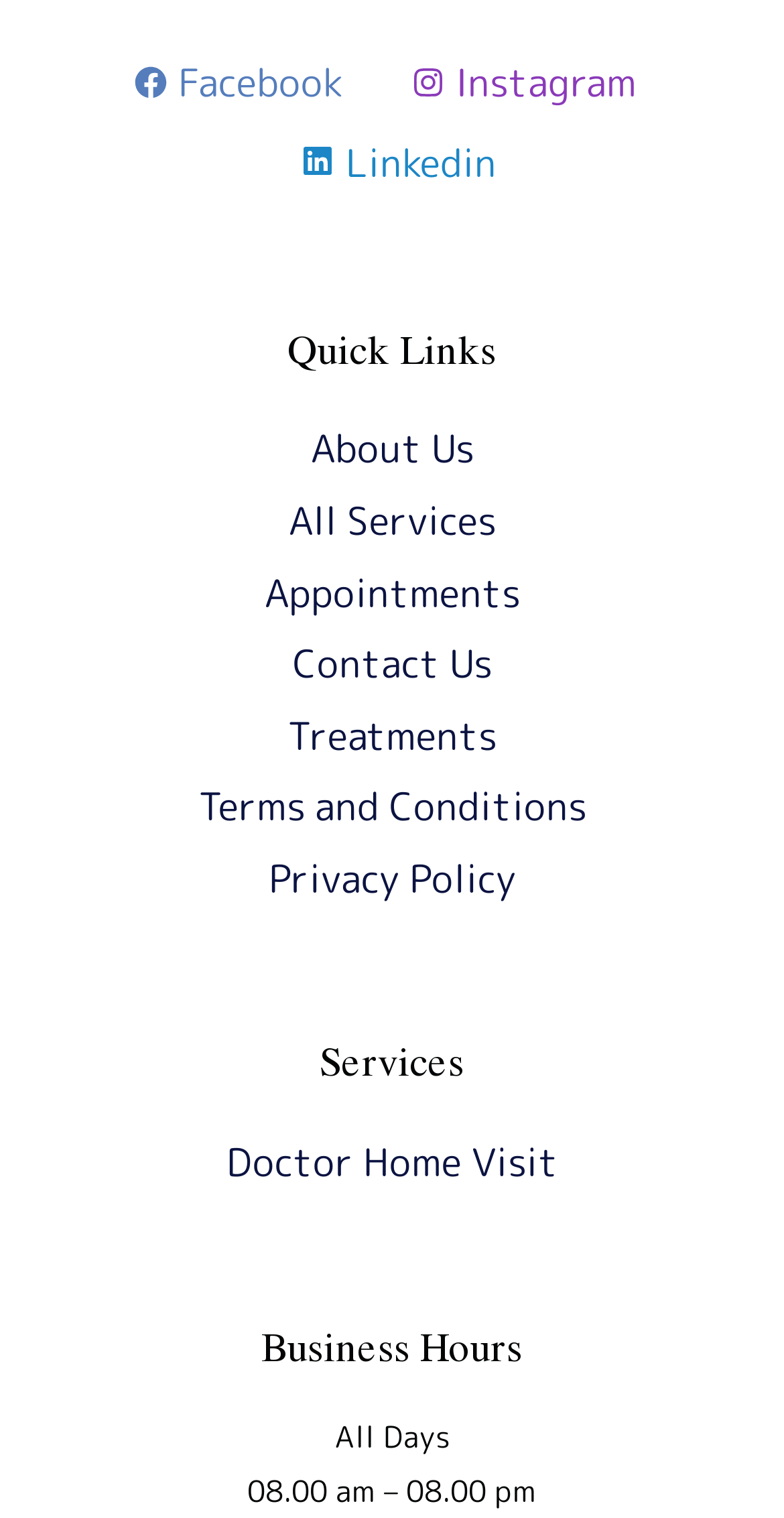Locate the bounding box coordinates of the element you need to click to accomplish the task described by this instruction: "Learn about Doctor Home Visit".

[0.288, 0.747, 0.712, 0.783]